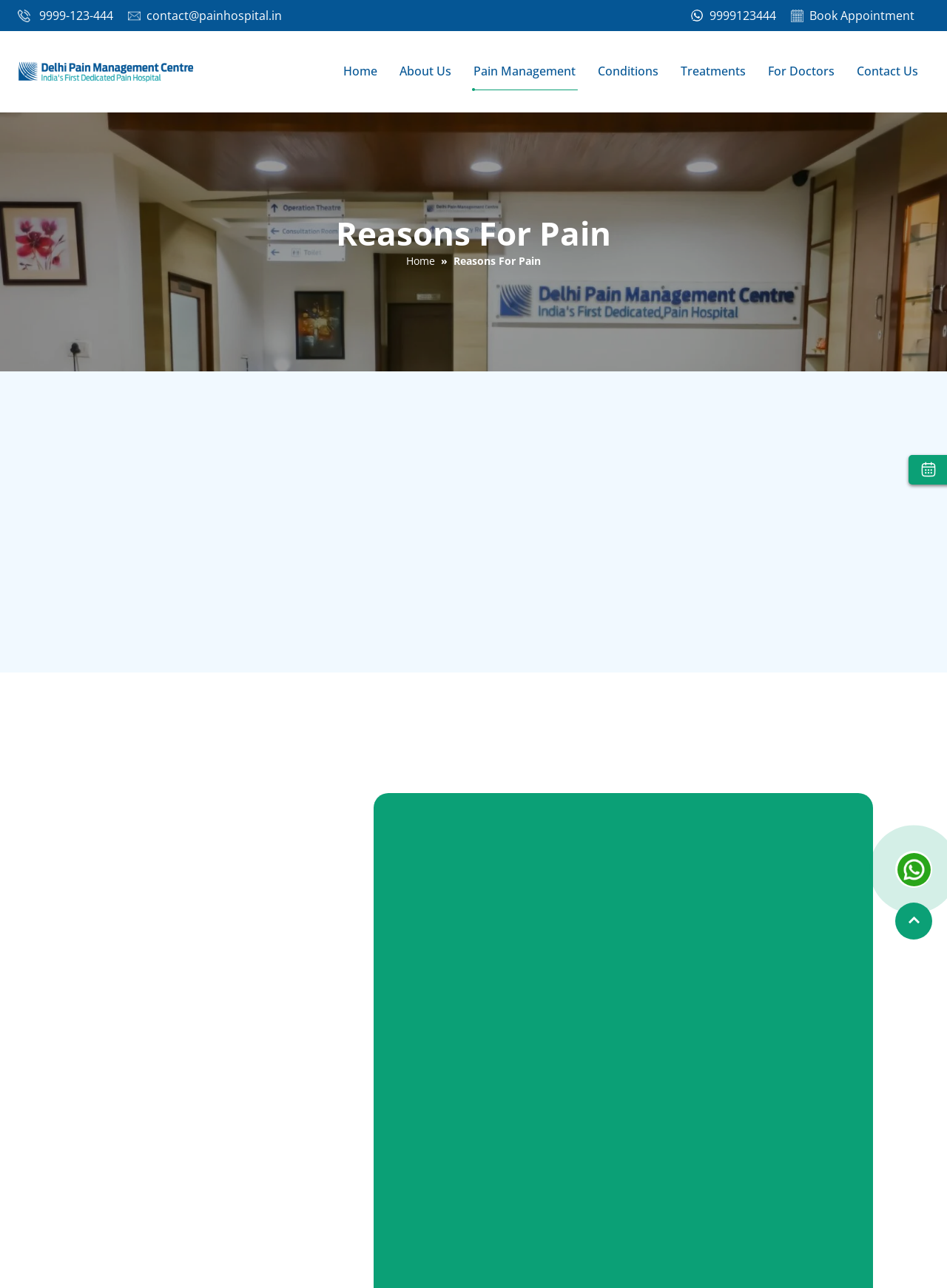Using the webpage screenshot and the element description title="WACL celebrates Future Leaders Awards", determine the bounding box coordinates. Specify the coordinates in the format (top-left x, top-left y, bottom-right x, bottom-right y) with values ranging from 0 to 1.

None